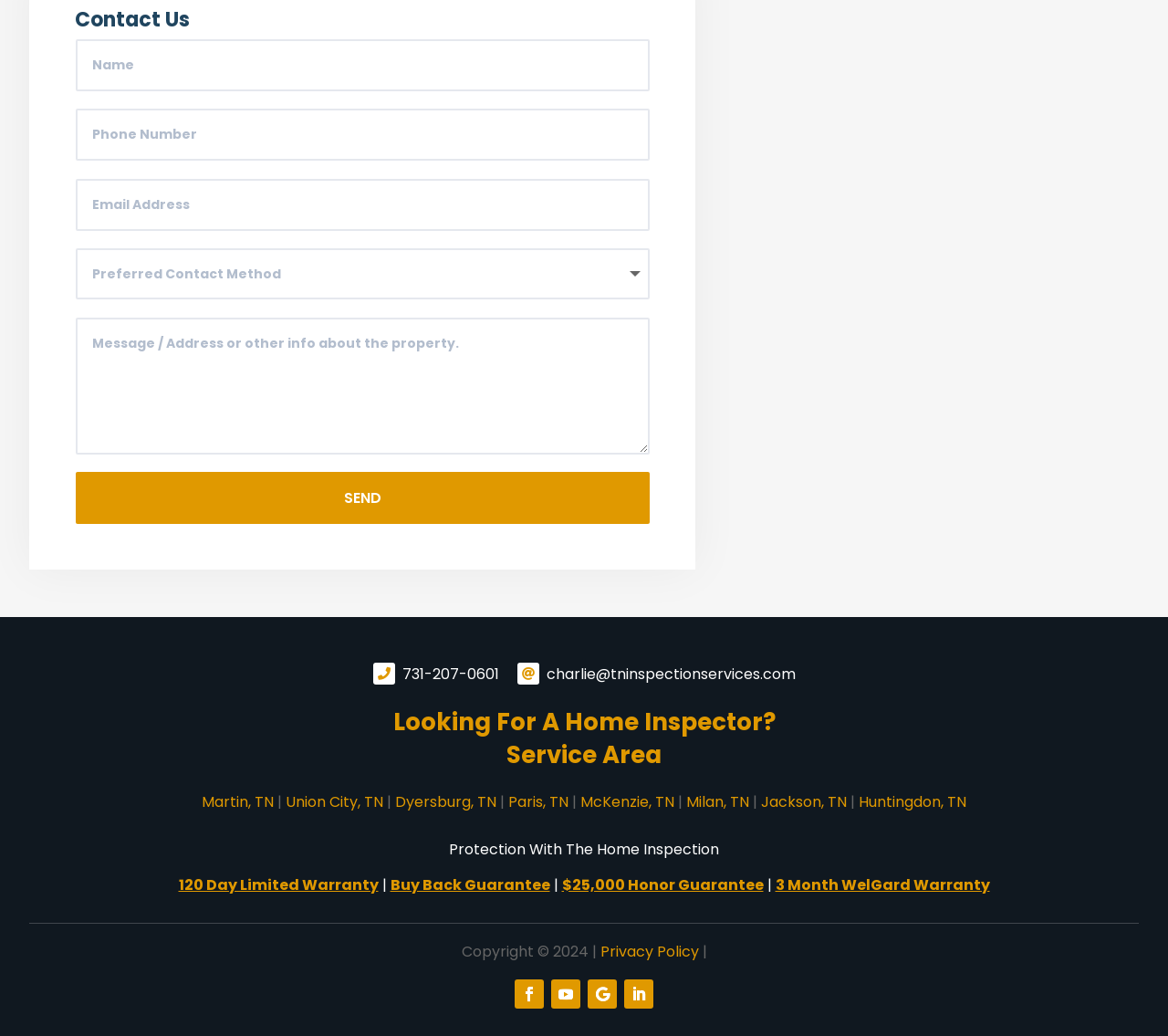Specify the bounding box coordinates of the element's area that should be clicked to execute the given instruction: "Click the SEND button". The coordinates should be four float numbers between 0 and 1, i.e., [left, top, right, bottom].

[0.065, 0.456, 0.556, 0.506]